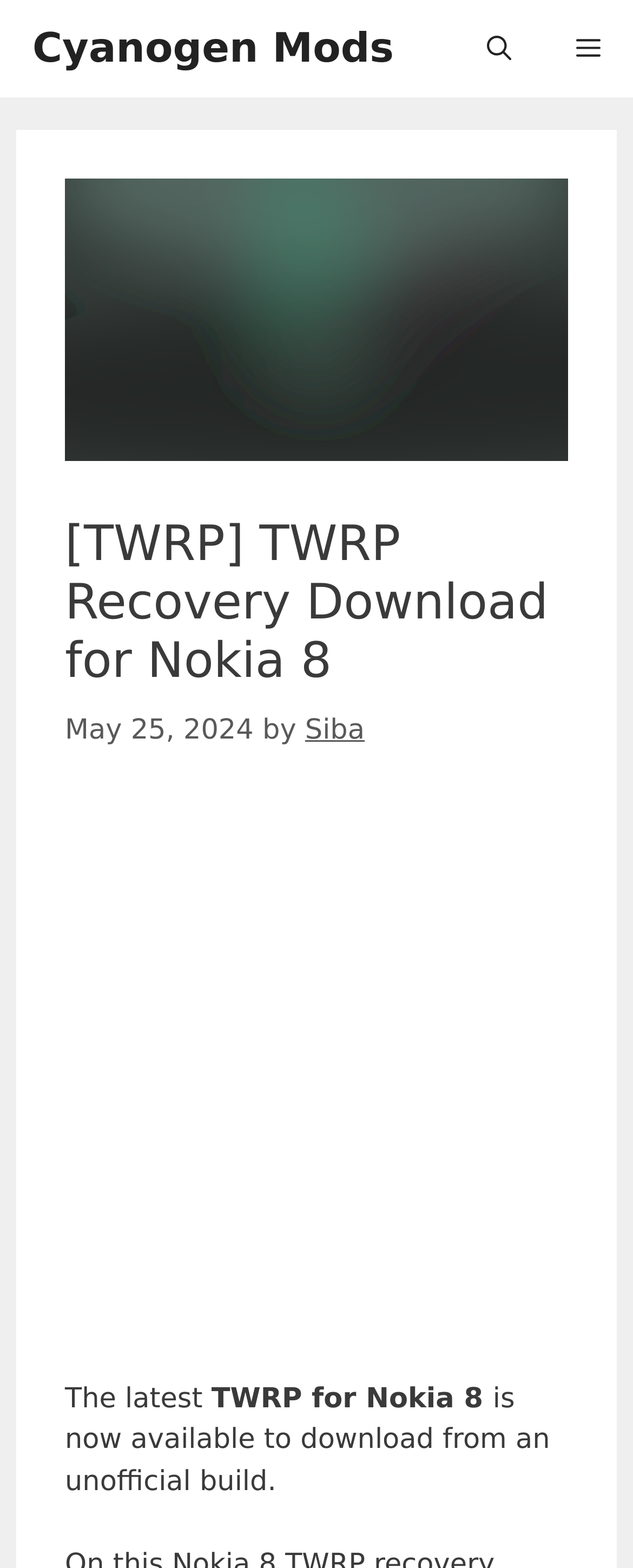Determine the bounding box coordinates (top-left x, top-left y, bottom-right x, bottom-right y) of the UI element described in the following text: aria-label="Open search"

[0.718, 0.0, 0.859, 0.062]